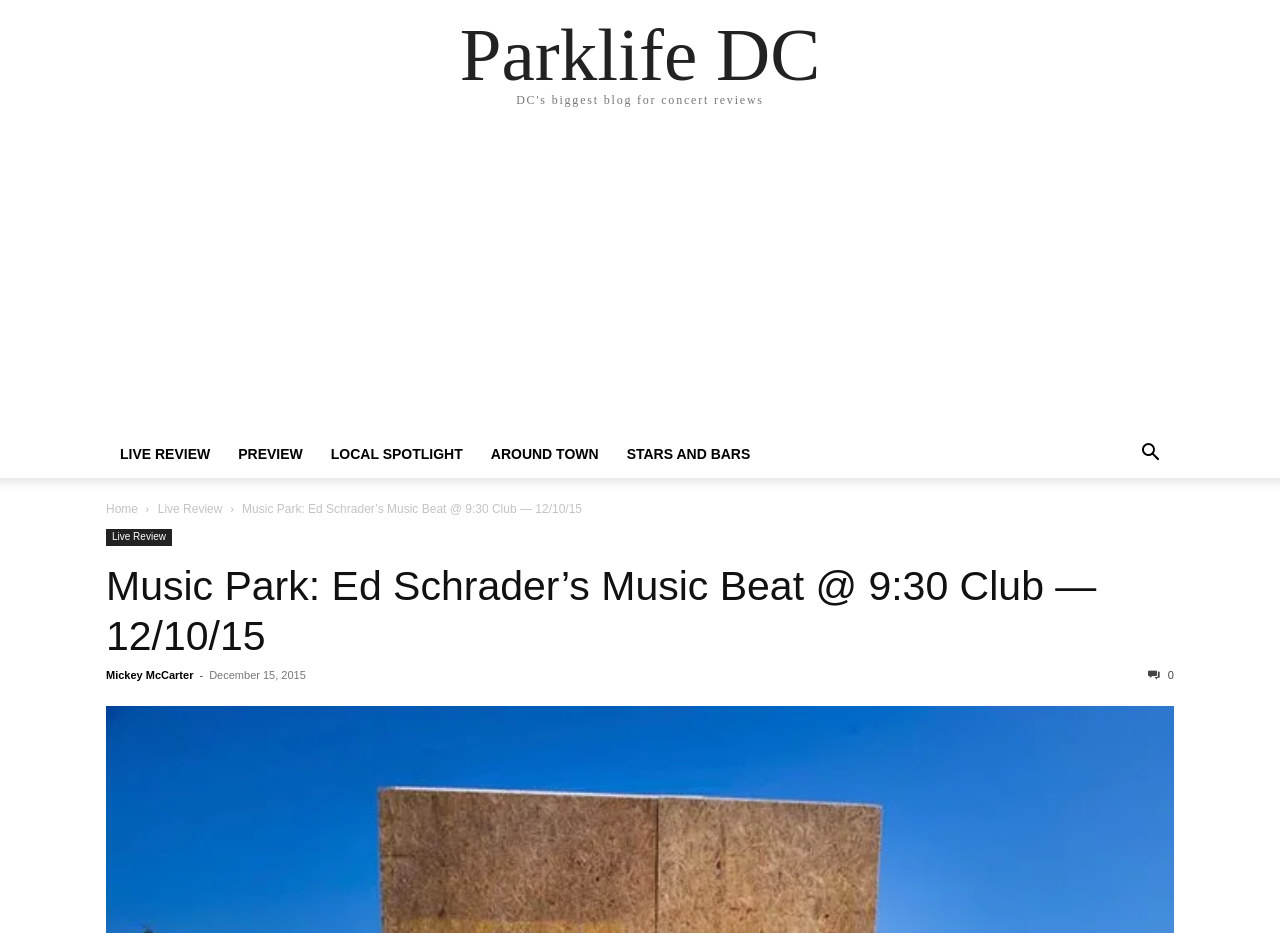For the following element description, predict the bounding box coordinates in the format (top-left x, top-left y, bottom-right x, bottom-right y). All values should be floating point numbers between 0 and 1. Description: Agent Forms/Laws

None